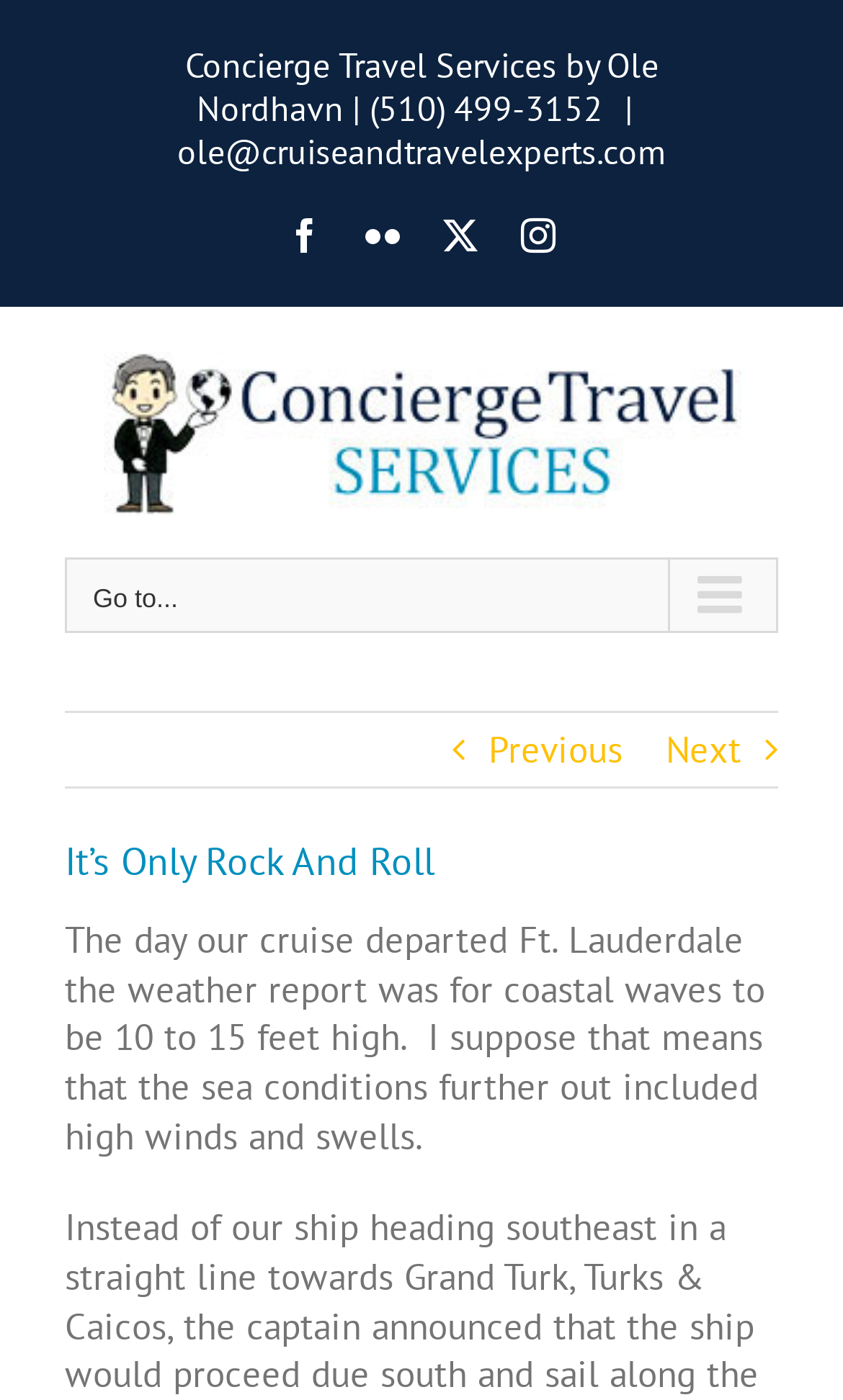Please identify the bounding box coordinates of the element that needs to be clicked to perform the following instruction: "Go to the next page".

[0.79, 0.51, 0.879, 0.562]